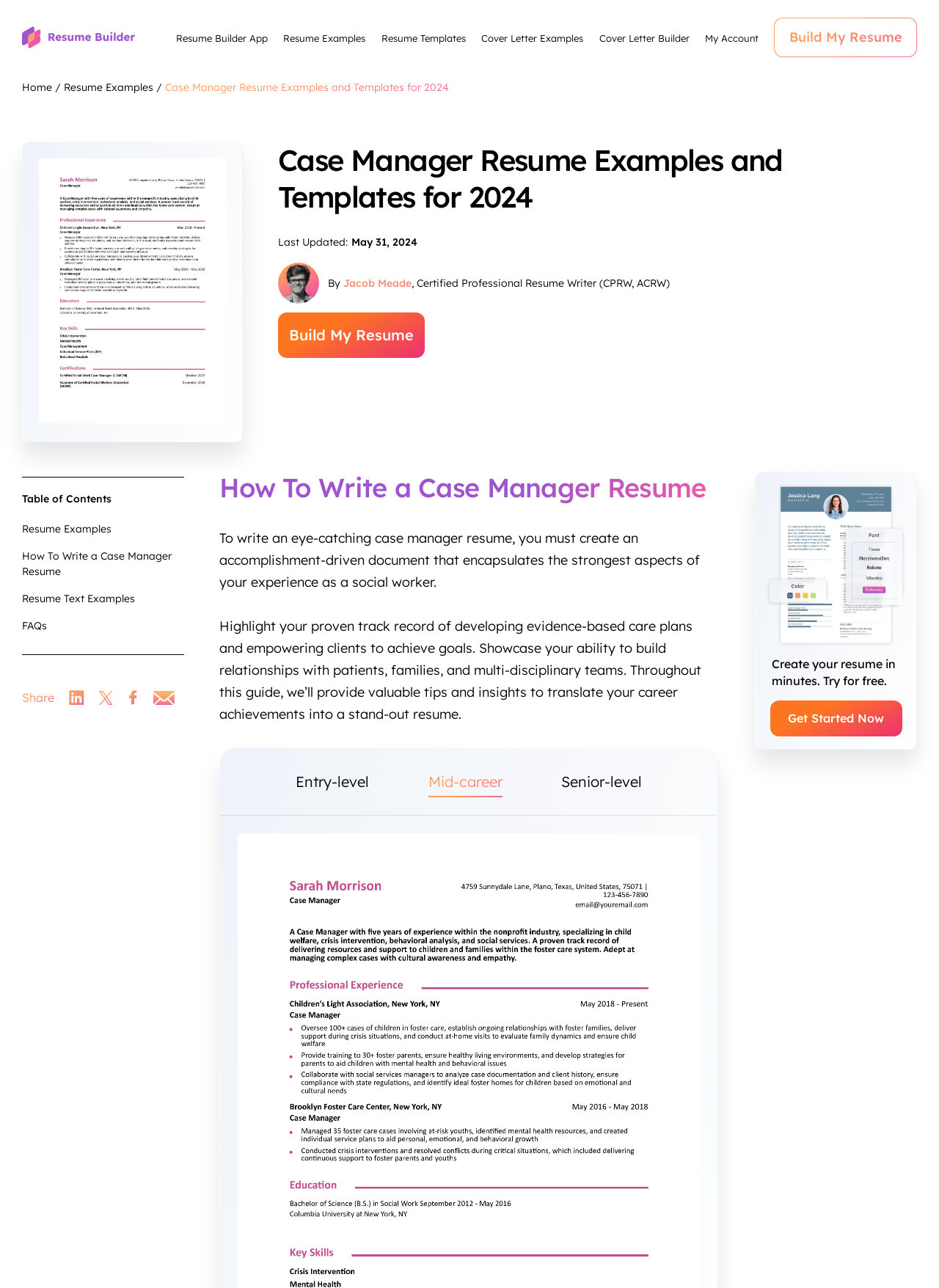Please identify the bounding box coordinates of the region to click in order to complete the given instruction: "Click the 'Build My Resume' button". The coordinates should be four float numbers between 0 and 1, i.e., [left, top, right, bottom].

[0.824, 0.014, 0.977, 0.044]